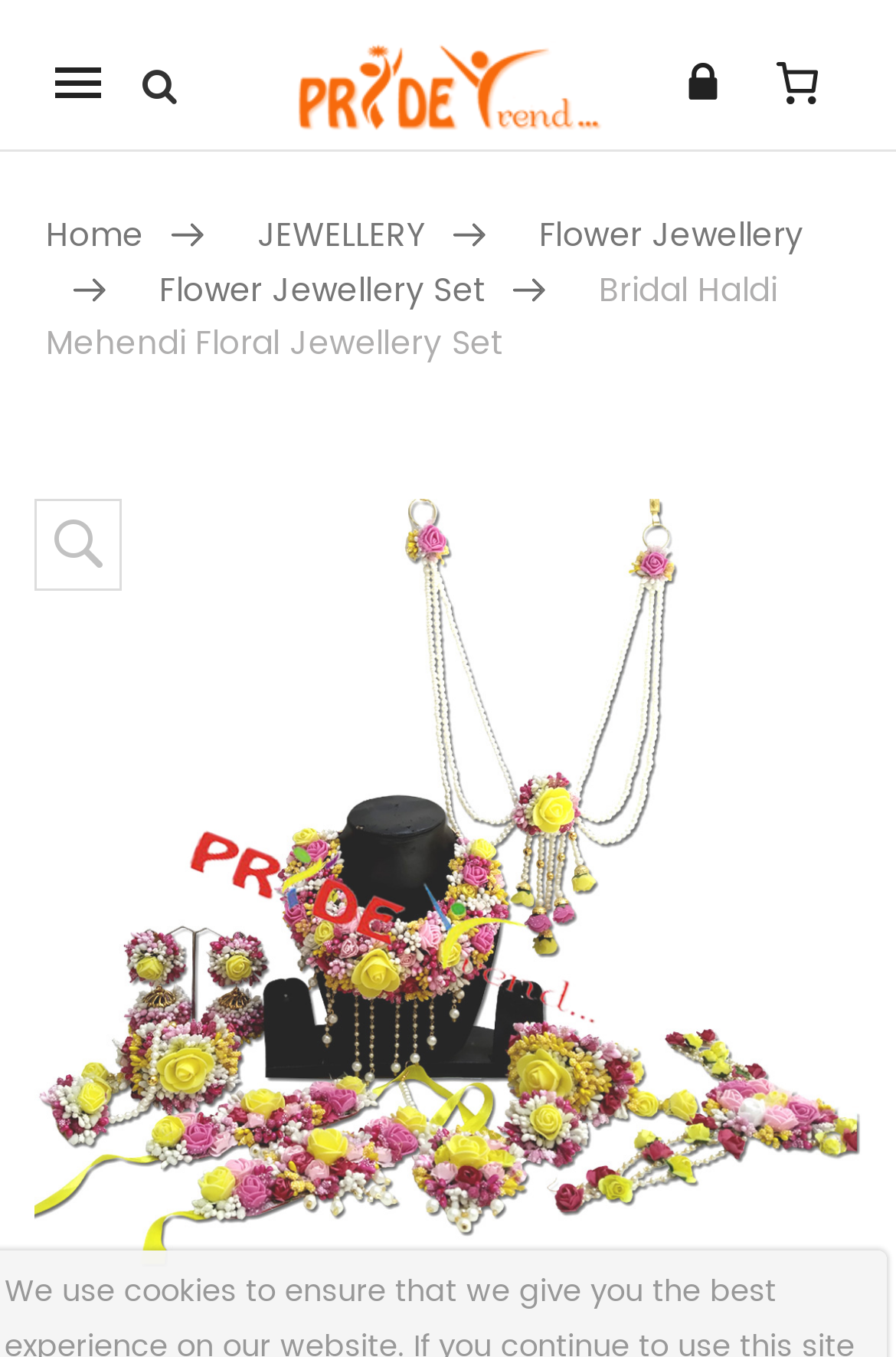Provide a thorough summary of the webpage.

The webpage is about a Bridal Haldi Mehendi Floral Jewellery Set. At the top left corner, there is a mobile navigation button. Next to it, there are two links, one with no text and the other with the text "Welcome to PRIDE TREND", accompanied by an image with the same text. 

On the top right corner, there is a link with a popup menu and a button showing "0 items in cart" with a small image beside it. Below the top navigation bar, there are four links in a row, including "Home", "JEWELLERY", "Flower Jewellery", and "Flower Jewellery Set". 

Below these links, there is a static text "Bridal Haldi Mehendi Floral Jewellery Set" that spans almost the entire width of the page. At the top middle of the page, there is a "Skip to content" link, which is accompanied by a large figure that takes up most of the page's width and height. The figure contains a generic element with a link and an image.